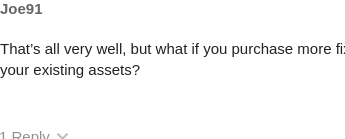How many replies does Joe91's comment have?
Based on the image, provide a one-word or brief-phrase response.

One